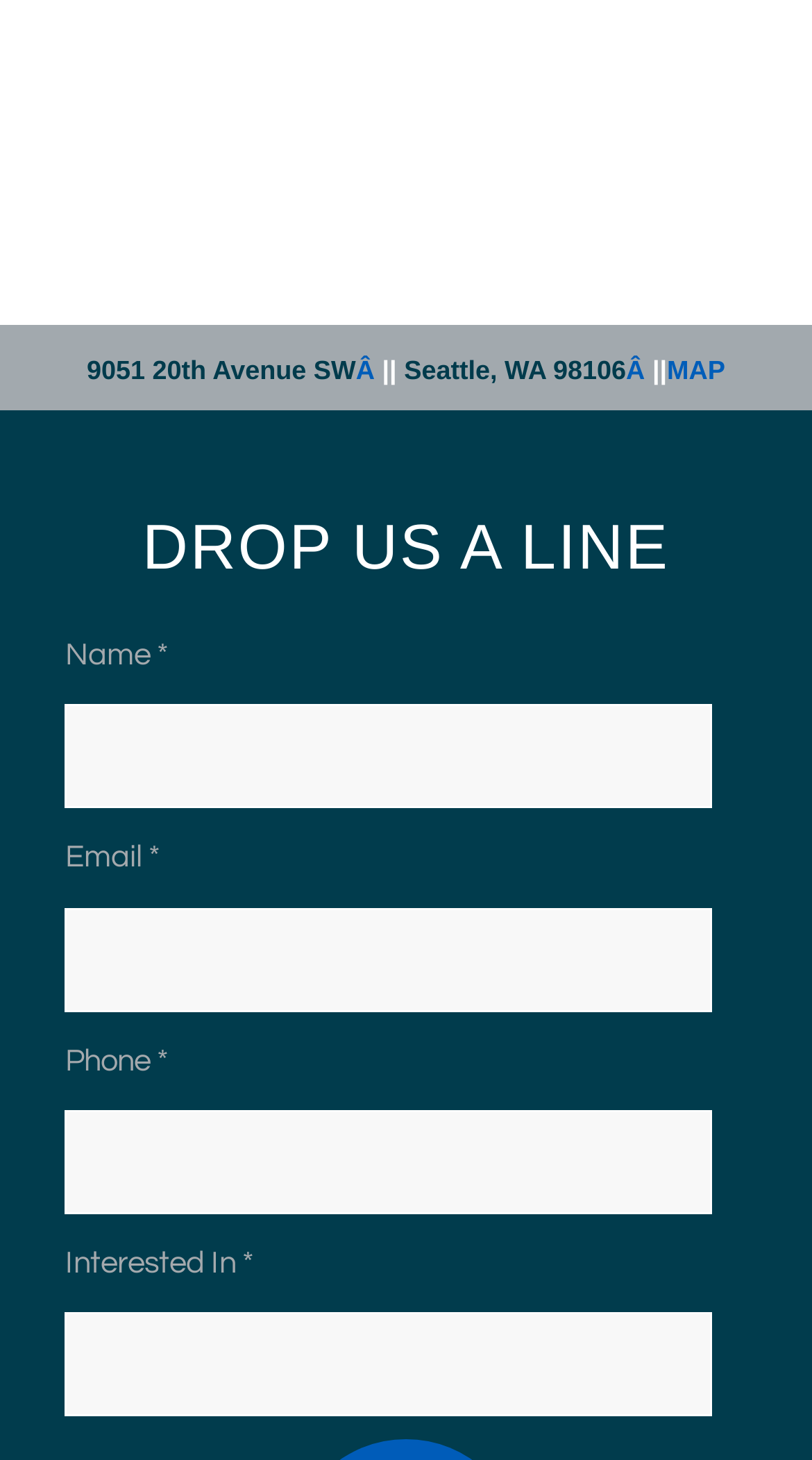What is the address of the location?
Look at the screenshot and give a one-word or phrase answer.

9051 20th Avenue SW, Seattle, WA 98106